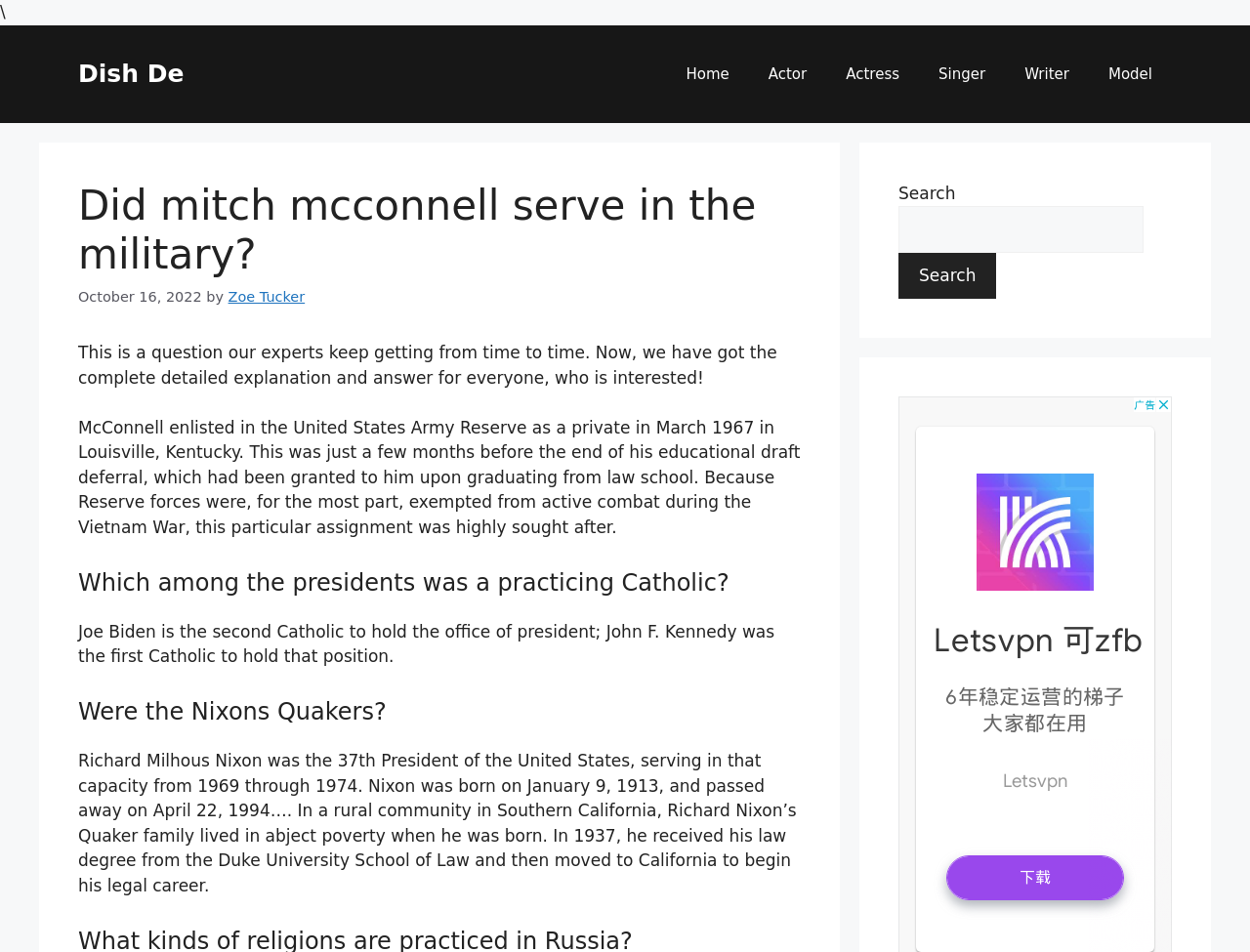Respond to the following question using a concise word or phrase: 
When did Richard Nixon receive his law degree from Duke University?

1937